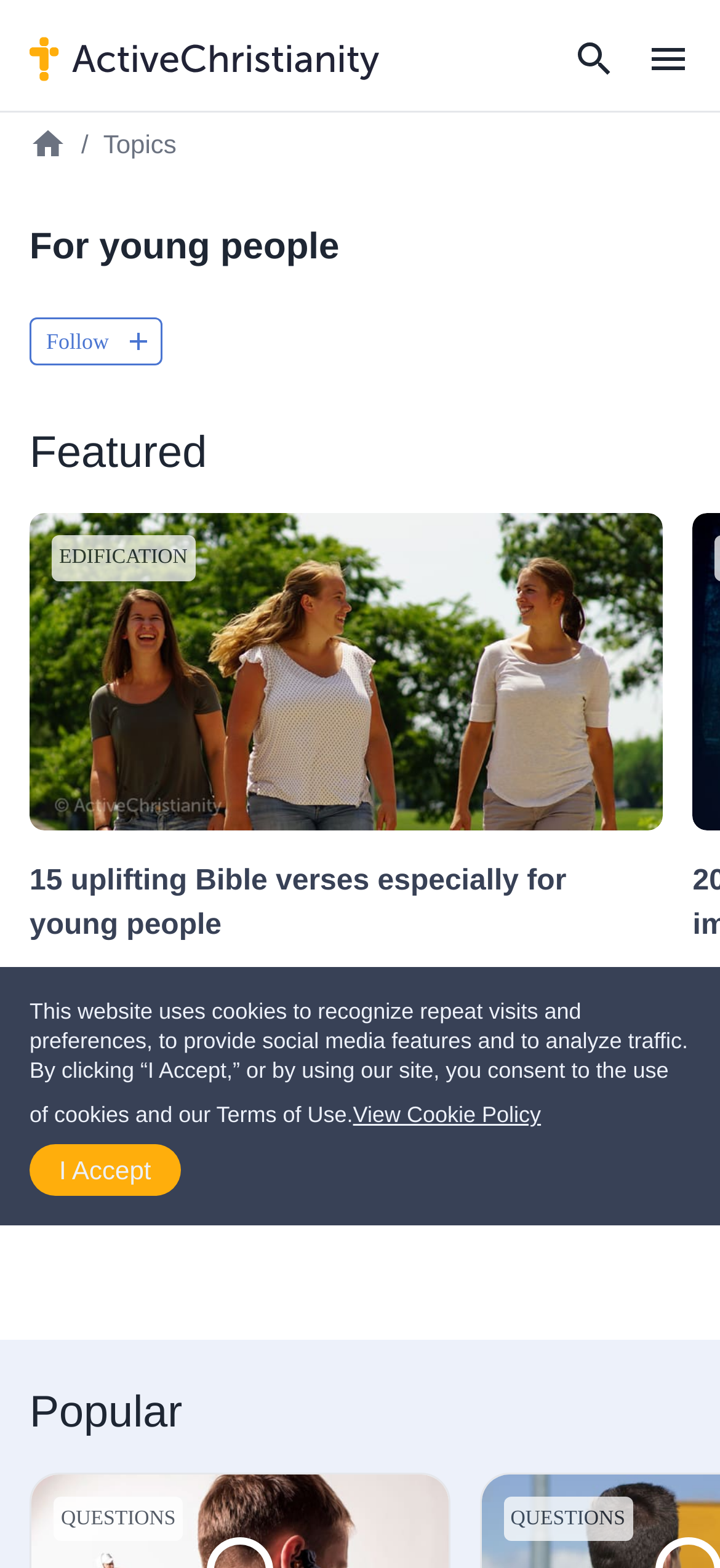Could you find the bounding box coordinates of the clickable area to complete this instruction: "Click the Home button"?

[0.003, 0.696, 0.202, 0.78]